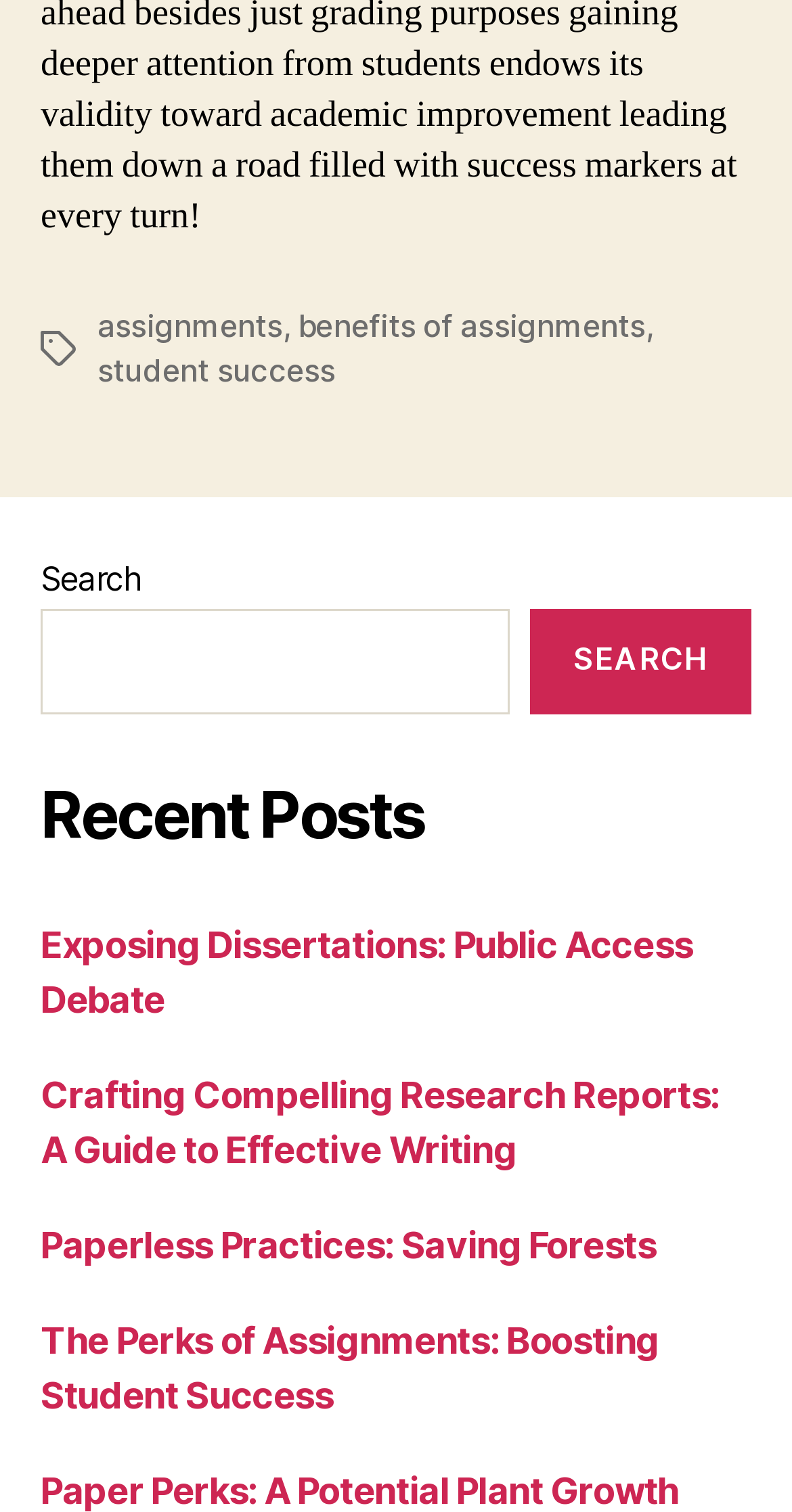Given the element description: "Paperless Practices: Saving Forests", predict the bounding box coordinates of this UI element. The coordinates must be four float numbers between 0 and 1, given as [left, top, right, bottom].

[0.051, 0.809, 0.829, 0.837]